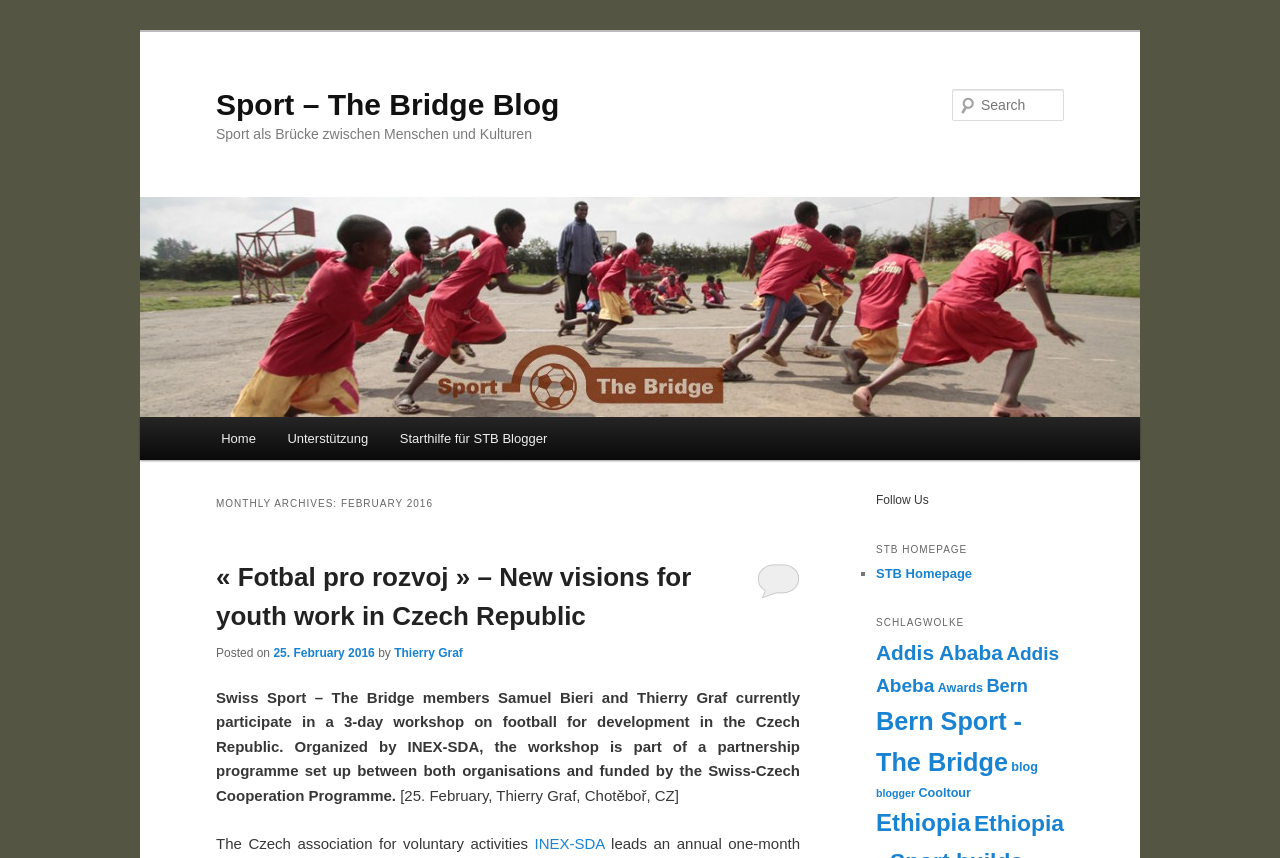What is the name of the blog?
Please provide a single word or phrase in response based on the screenshot.

Sport – The Bridge Blog